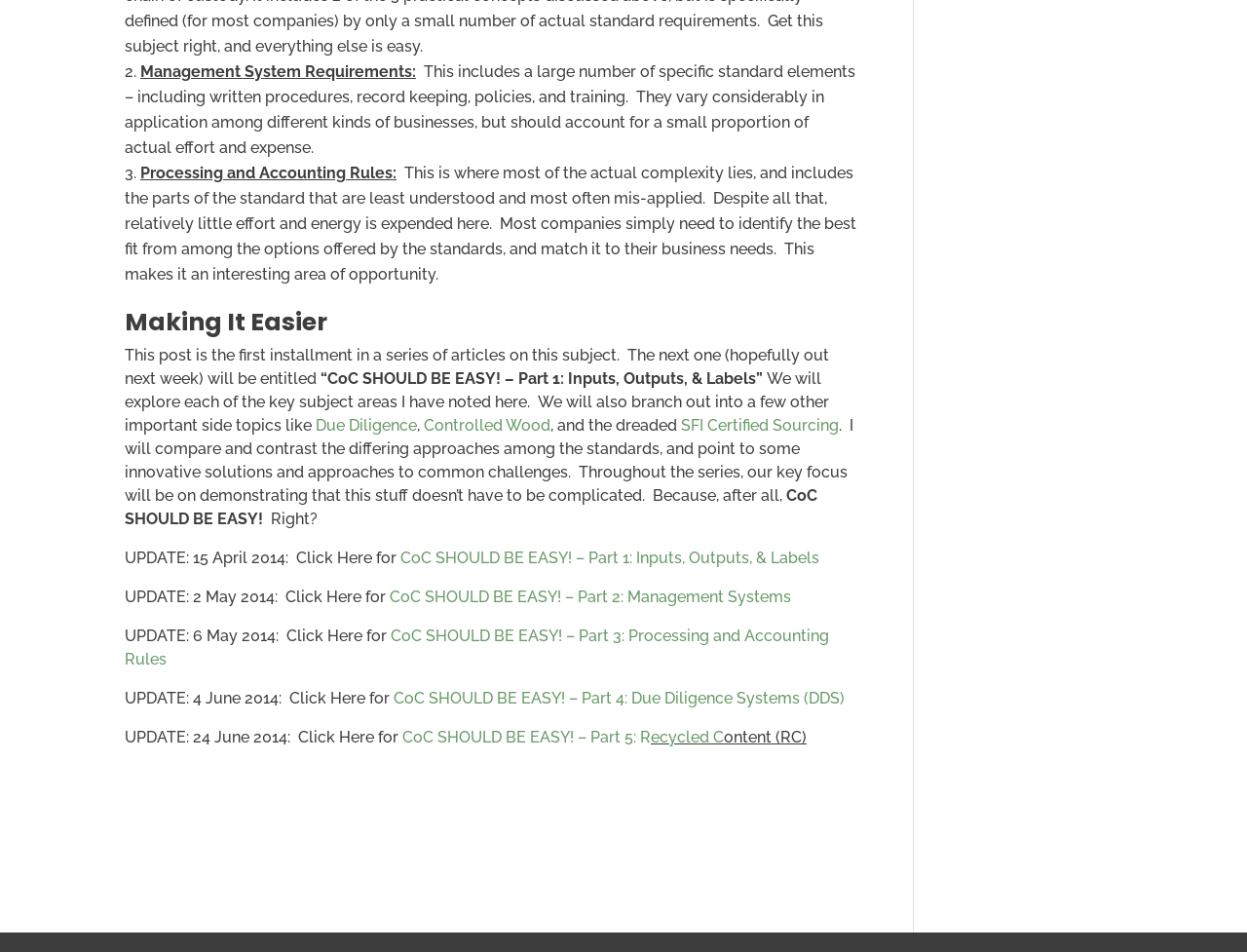Please give a short response to the question using one word or a phrase:
What are the three key subject areas to be explored in the series?

Inputs, Outputs, and Labels